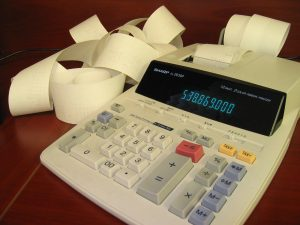Detail all significant aspects of the image you see.

The image depicts a close-up view of a sophisticated calculator surrounded by a disorganized spool of printed paper tape, indicative of extensive calculations. The calculator's display shows a significant figure, 5,386,900, which could represent total expenses or financial data related to hospital bills, emphasizing the serious financial implications of injuries sustained at work. This visual context aligns well with the topic of workers' compensation claims in Wisconsin, which annually processes around 22,000 claims, amounting to over $200 million in costs related to workplace injuries. The scene highlights the meticulous nature of tracking and managing financial responsibilities that arise from such accidents, serving as a poignant reminder of the real-world impact of personal injury on individuals' lives.